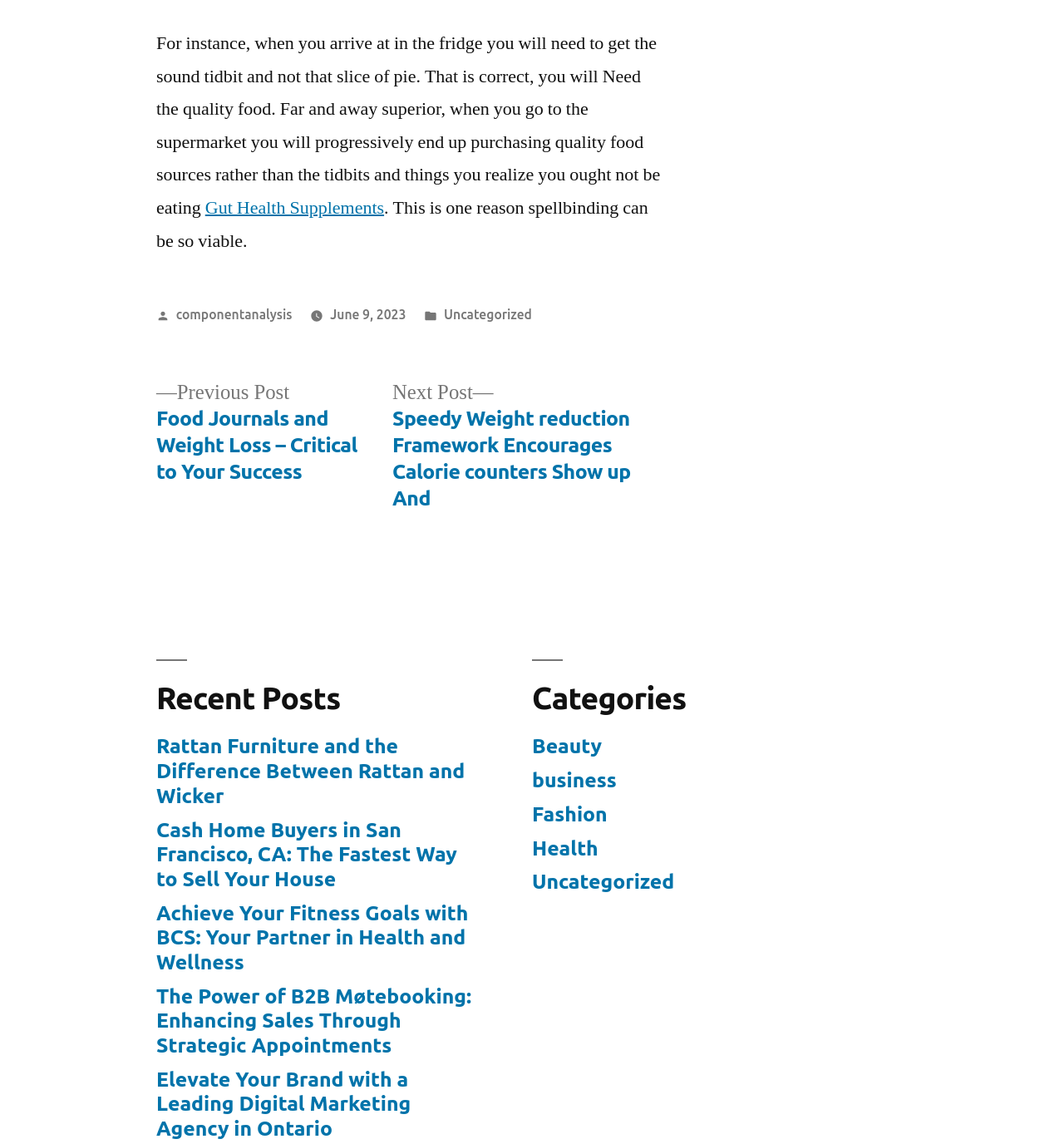Find the bounding box coordinates of the clickable region needed to perform the following instruction: "Read the blog". The coordinates should be provided as four float numbers between 0 and 1, i.e., [left, top, right, bottom].

None